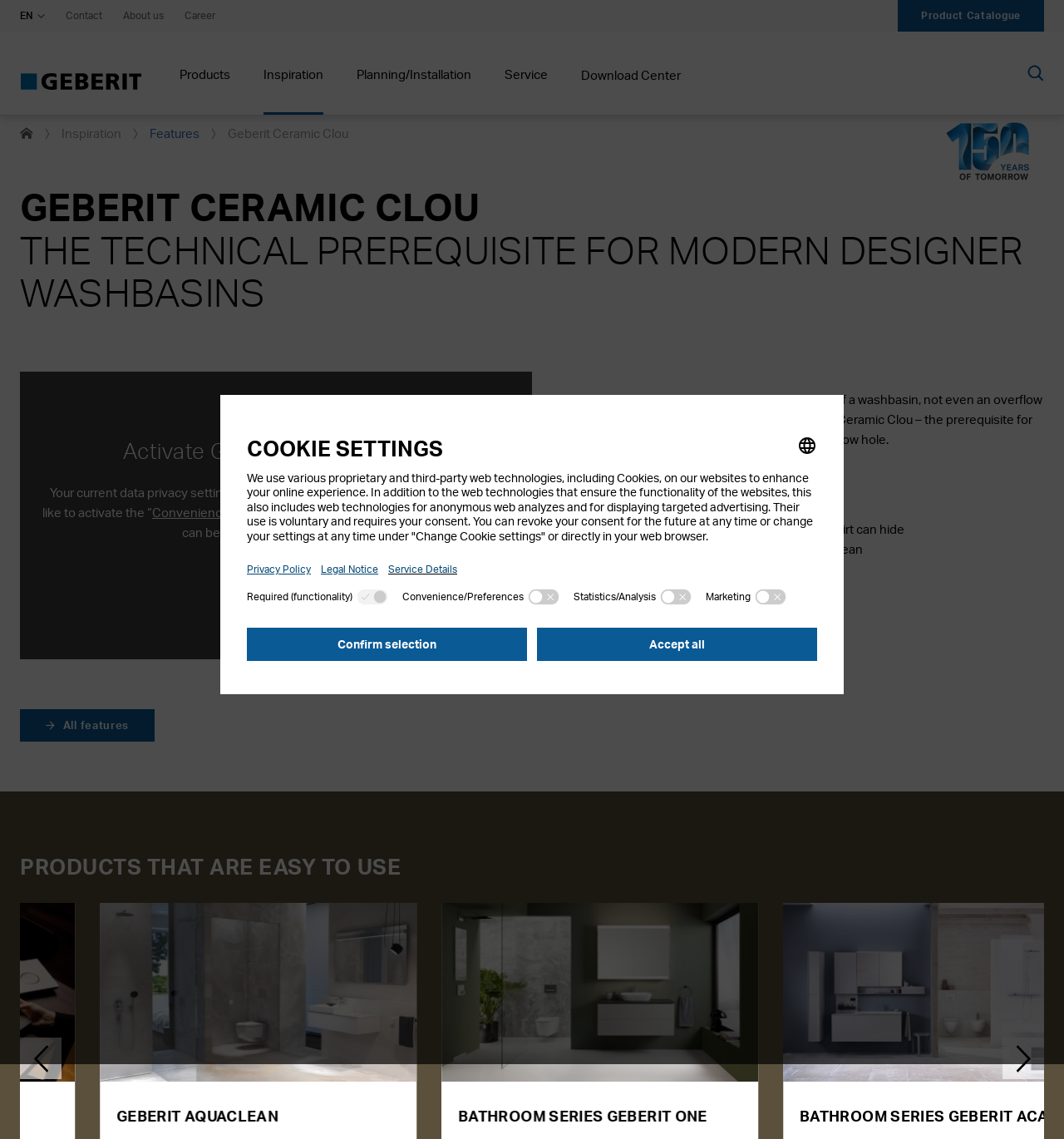Give an extensive and precise description of the webpage.

This webpage is about Geberit Ceramic Clou, a technical prerequisite for modern designer washbasins without an overflow hole. At the top, there are several links, including "EN", "Contact", "About us", "Career", and "Product Catalogue", which are aligned horizontally. Below these links, there is a logo of Geberit, accompanied by a link to the Geberit homepage. 

To the right of the logo, there are five buttons: "Products", "Inspiration", "Planning/Installation", "Service", and a link to the "Download Center". On the top-right corner, there is a search bar with a button to open and close the search function. 

Below the search bar, there is a link to "Geberit 150" with an accompanying image. On the left side, there are links to "Inspiration", "Features", and "Geberit Ceramic Clou", which is the main topic of the webpage. 

The main content of the webpage starts with a heading that describes the Geberit Ceramic Clou system. Below the heading, there is a paragraph explaining the benefits of this system, including no concealed places for bacteria and dirt, a smooth ceramic surface for easy cleaning, and no risk of overflowing. 

The webpage also lists the benefits of the system in bullet points. Below the list, there is a link to "All features" and a heading that says "PRODUCTS THAT ARE EASY TO USE". 

On the bottom of the webpage, there are three product showcases with images and headings, including Geberit AquaClean, Geberit ONE bathroom series, and Geberit Acanto bathroom series. There are also buttons to navigate to the previous and next products. 

At the very bottom of the webpage, there is a link to go back to the top and a button to open the privacy settings. A dialog box for cookie settings is also present, which explains the use of cookies on the website and allows users to select their preferences.